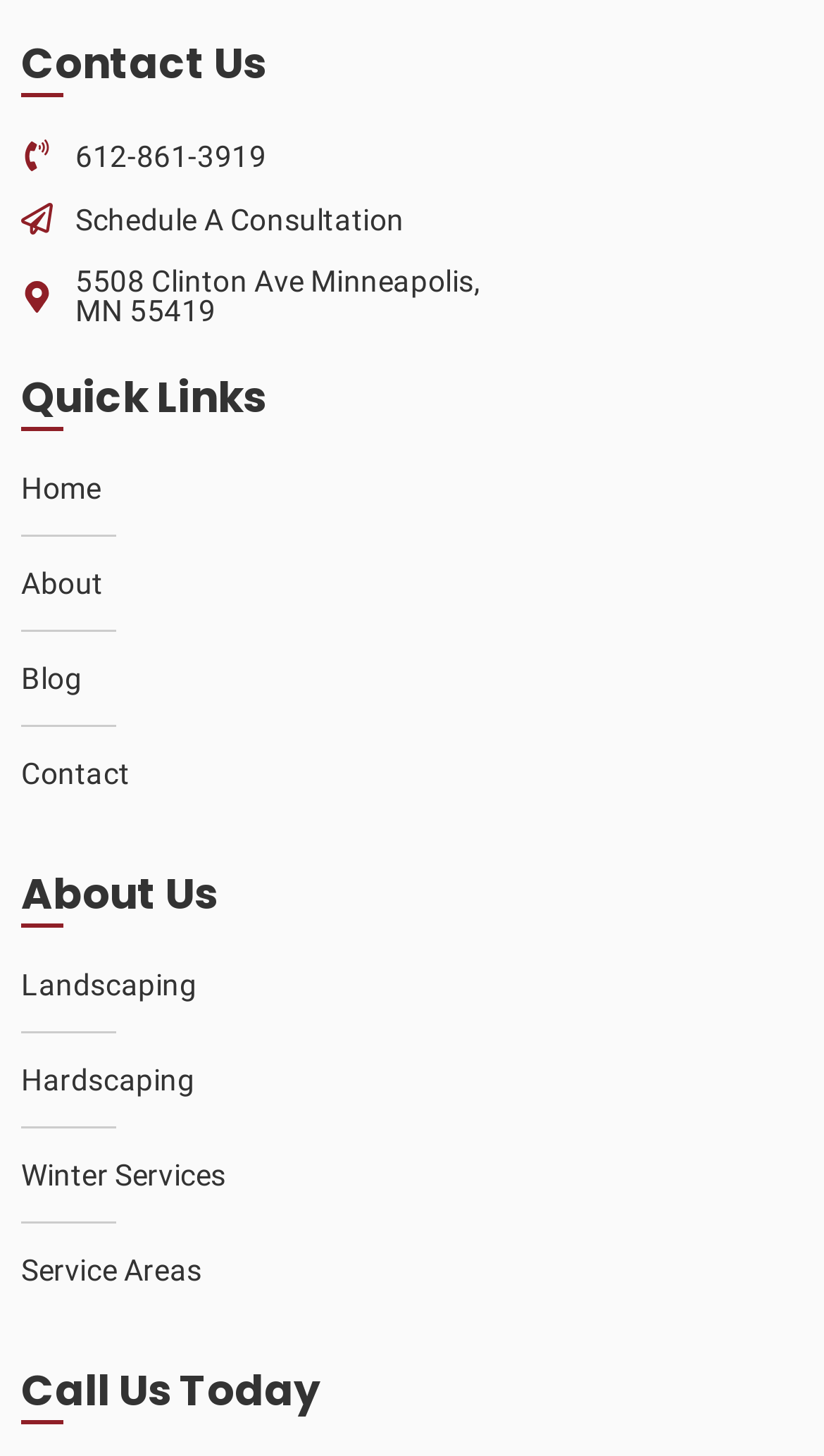Determine the bounding box for the UI element described here: "Winter Services".

[0.026, 0.775, 0.274, 0.84]